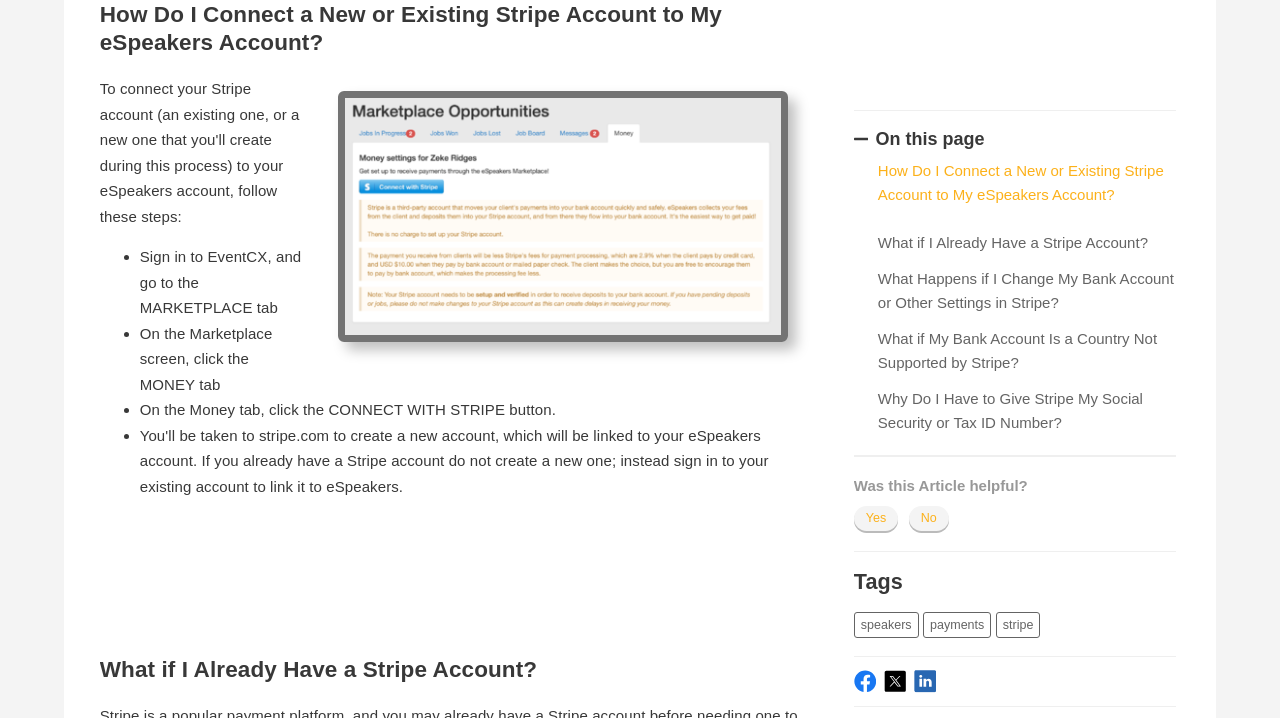Find and specify the bounding box coordinates that correspond to the clickable region for the instruction: "Click the 'Yes' button".

[0.667, 0.705, 0.702, 0.739]